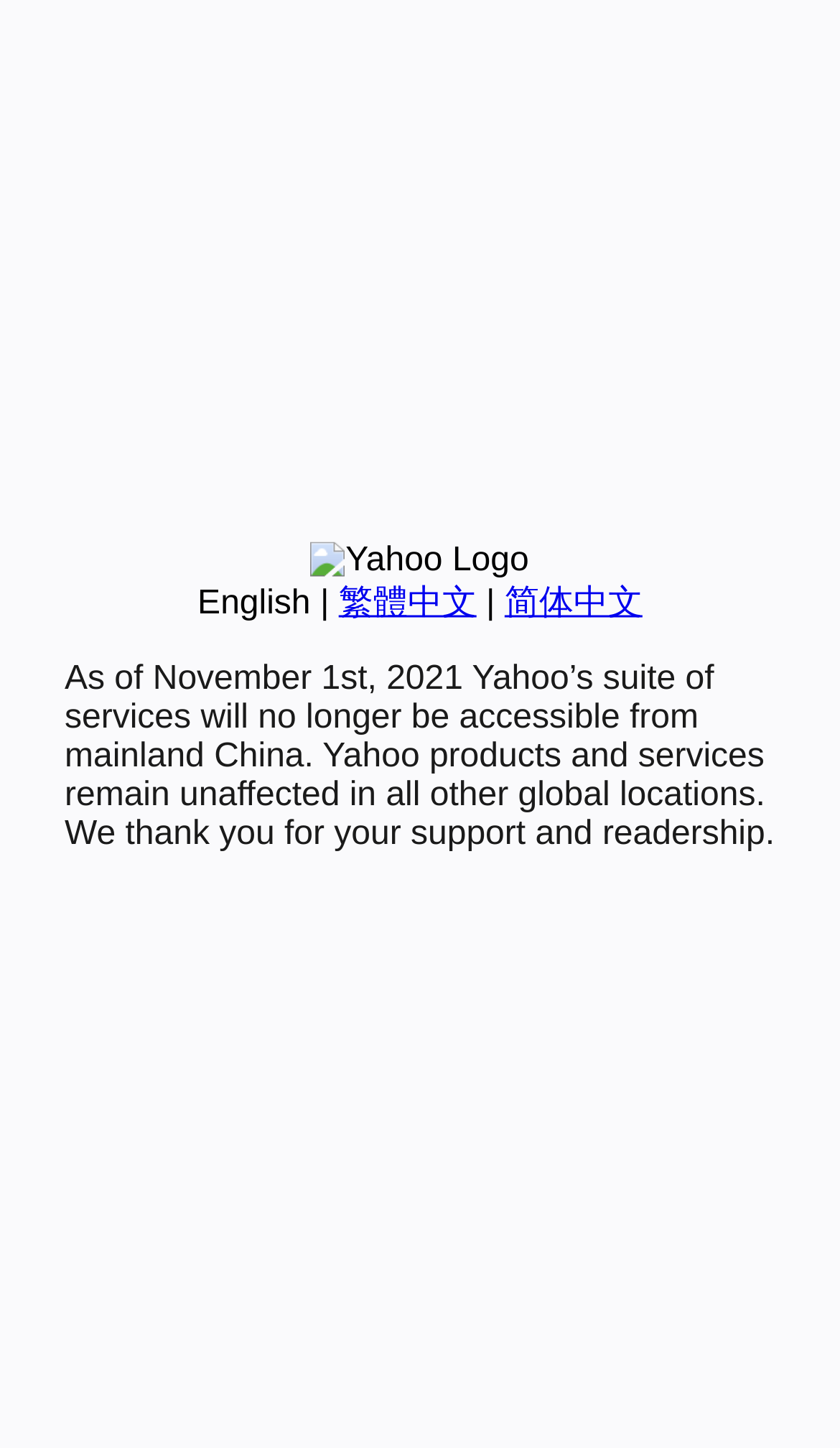Bounding box coordinates are specified in the format (top-left x, top-left y, bottom-right x, bottom-right y). All values are floating point numbers bounded between 0 and 1. Please provide the bounding box coordinate of the region this sentence describes: English

[0.235, 0.404, 0.37, 0.429]